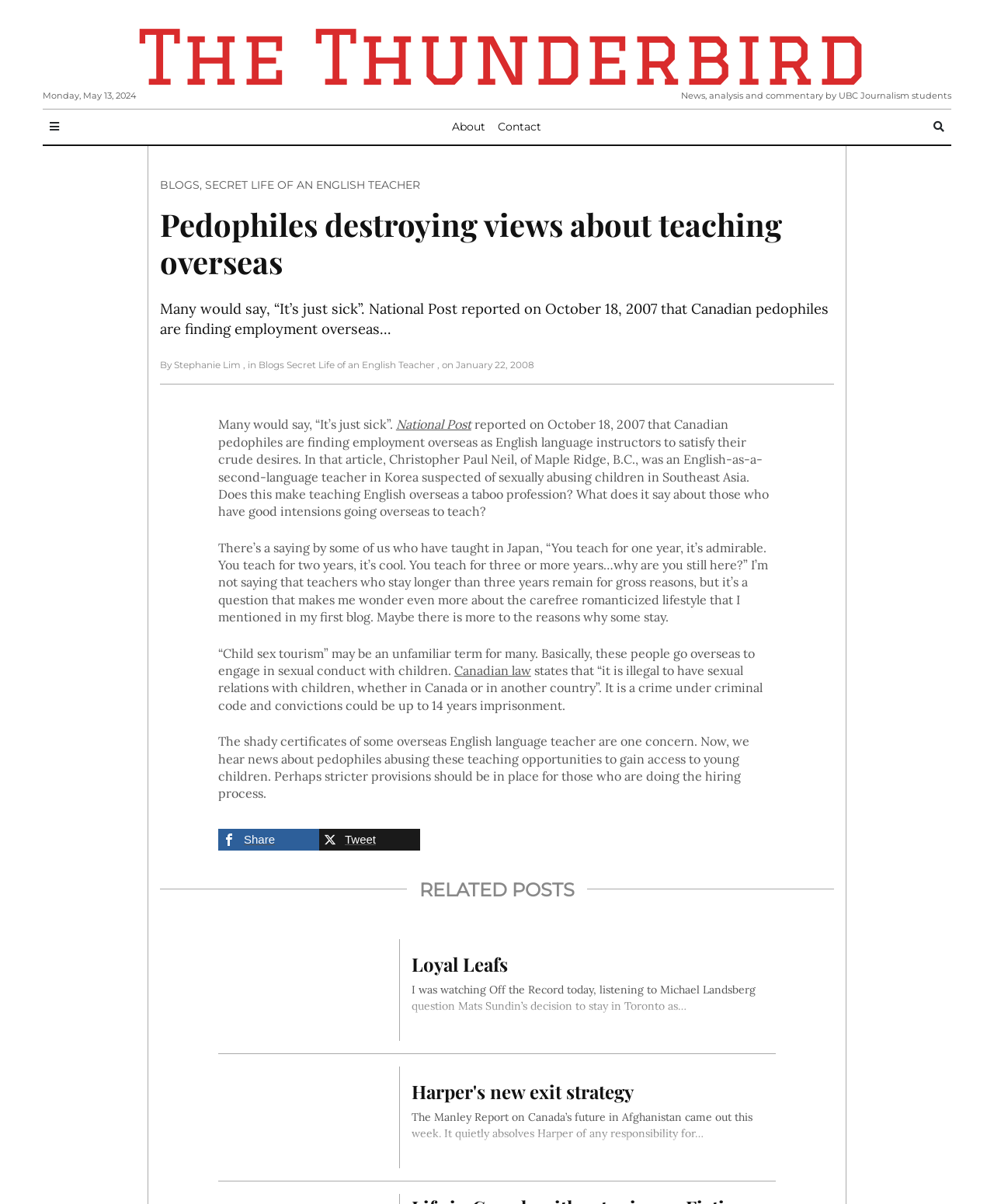Kindly provide the bounding box coordinates of the section you need to click on to fulfill the given instruction: "Click the 'National Post' link".

[0.398, 0.346, 0.474, 0.359]